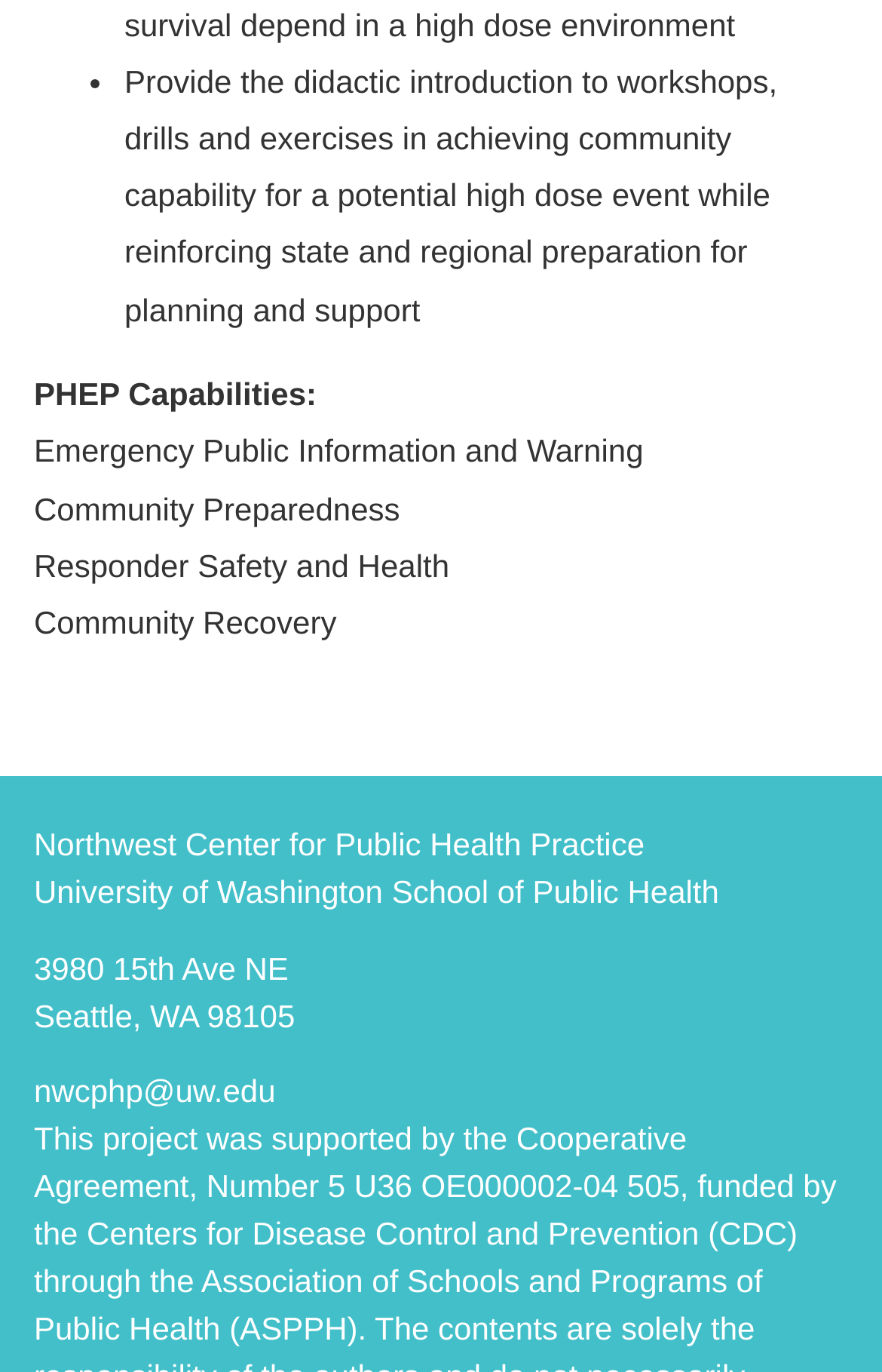Answer the question below in one word or phrase:
What is the email address provided on the webpage?

nwcphp@uw.edu